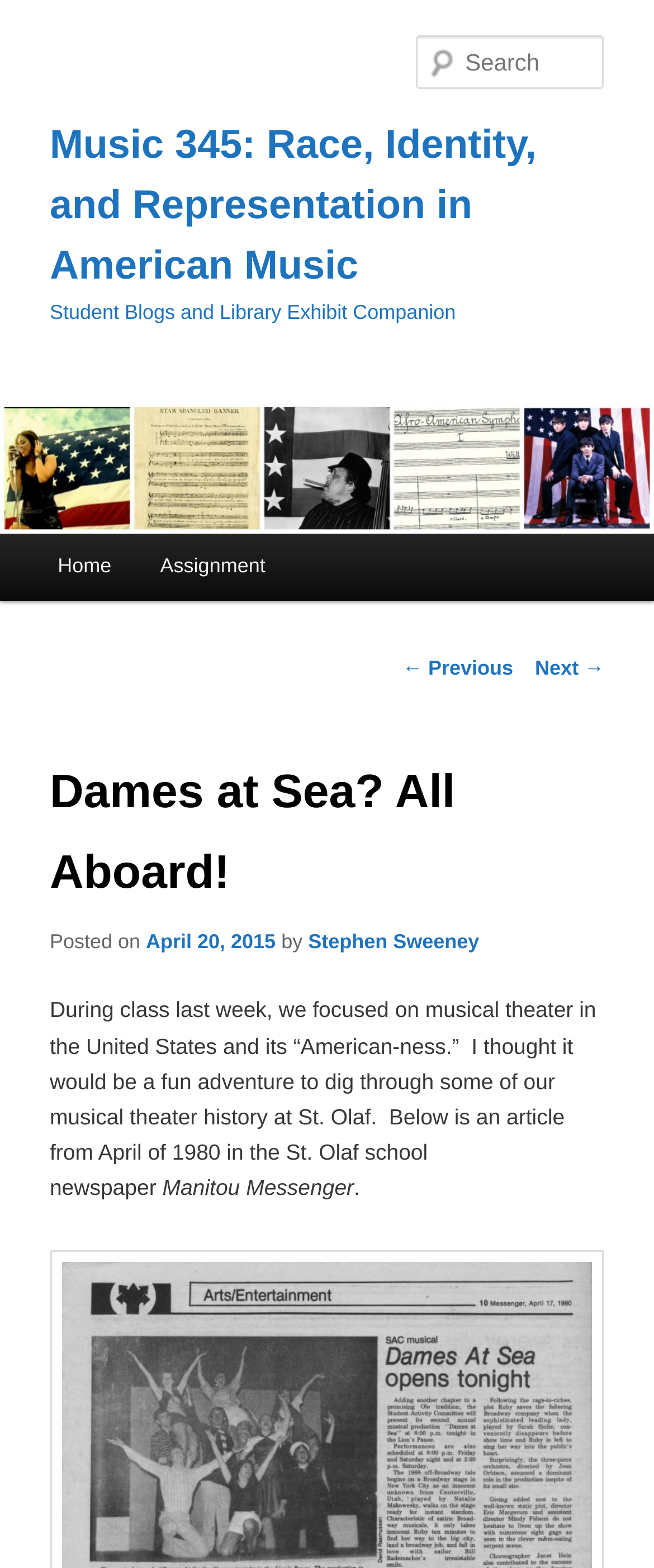Determine the main heading of the webpage and generate its text.

Music 345: Race, Identity, and Representation in American Music